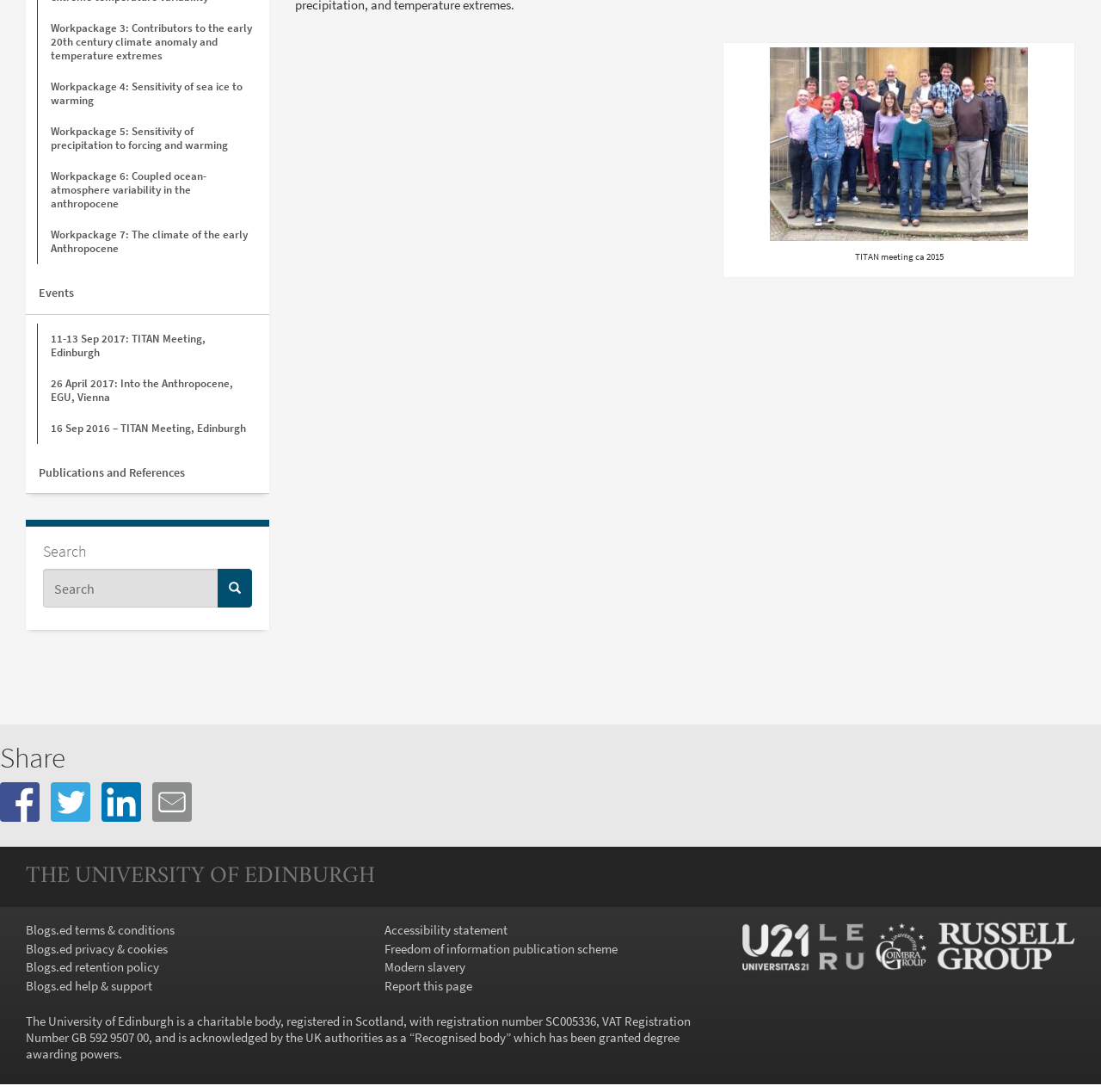Provide a brief response using a word or short phrase to this question:
What can be done with the content of the webpage?

Share